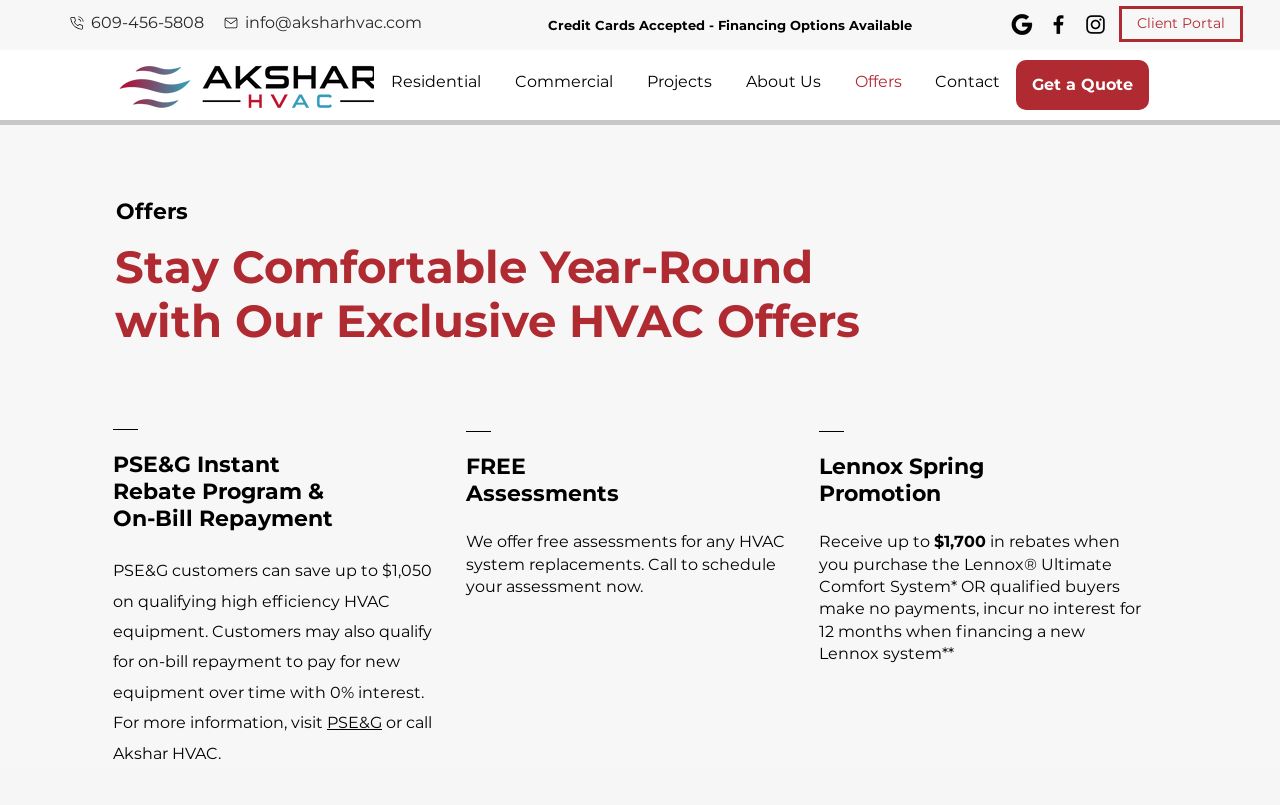Provide the bounding box coordinates of the section that needs to be clicked to accomplish the following instruction: "Learn more about PSE&G Instant Rebate Program."

[0.255, 0.886, 0.298, 0.909]